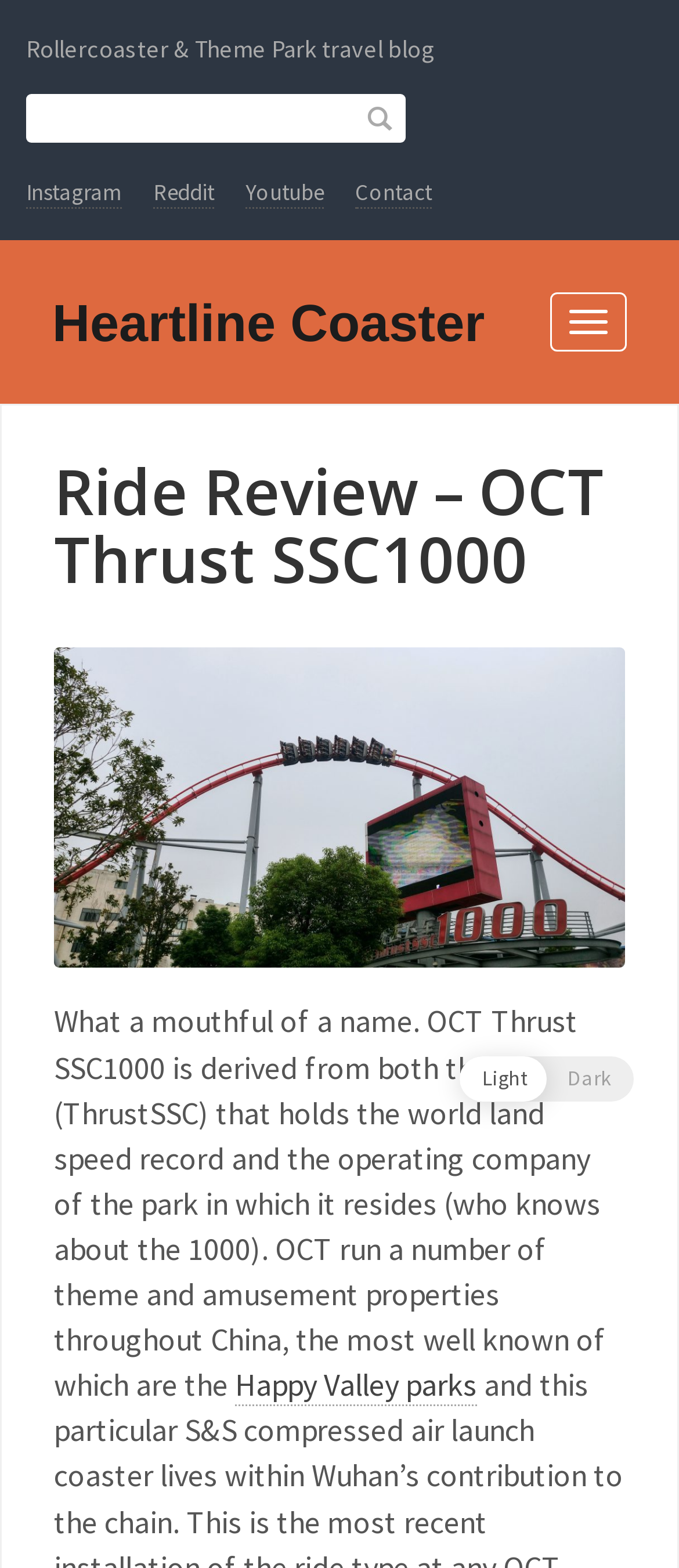From the image, can you give a detailed response to the question below:
What are the two theme options available on the webpage?

The two theme options available on the webpage can be found at the bottom of the webpage. There are two static text elements with the text 'Light' and 'Dark', indicating that these are the two theme options available.